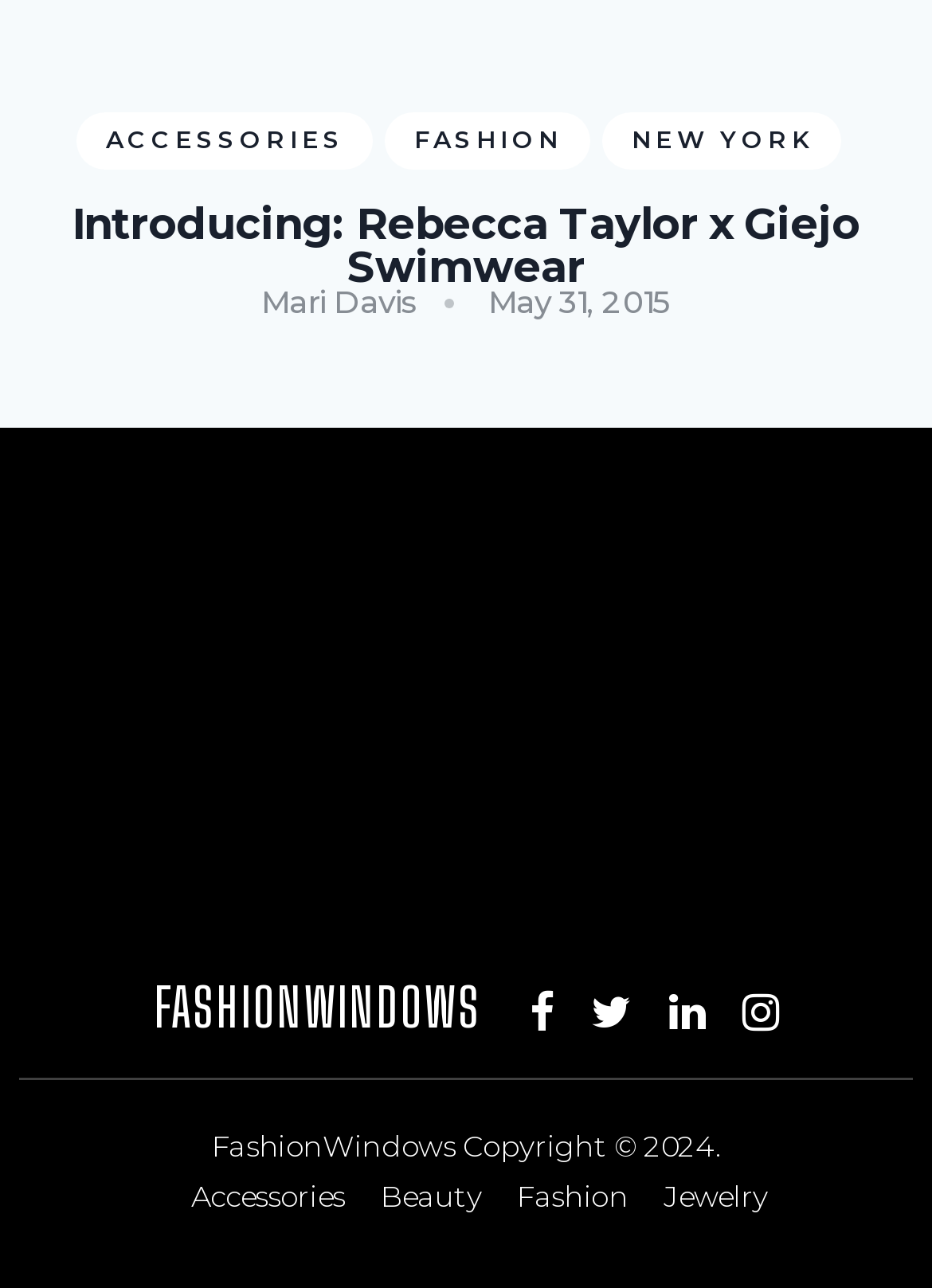Find the bounding box coordinates for the HTML element specified by: "title="Facebook"".

[0.568, 0.766, 0.593, 0.807]